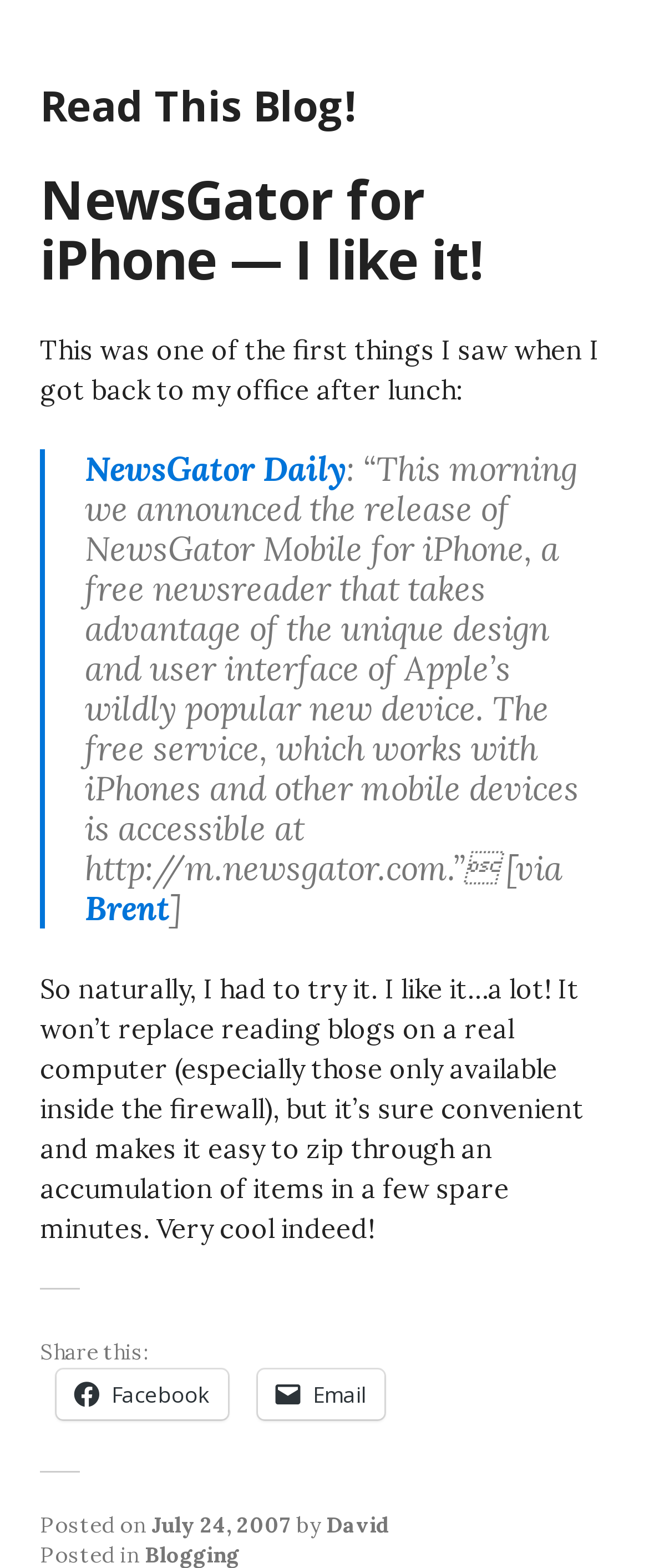Who is the author of this blog post?
Observe the image and answer the question with a one-word or short phrase response.

David